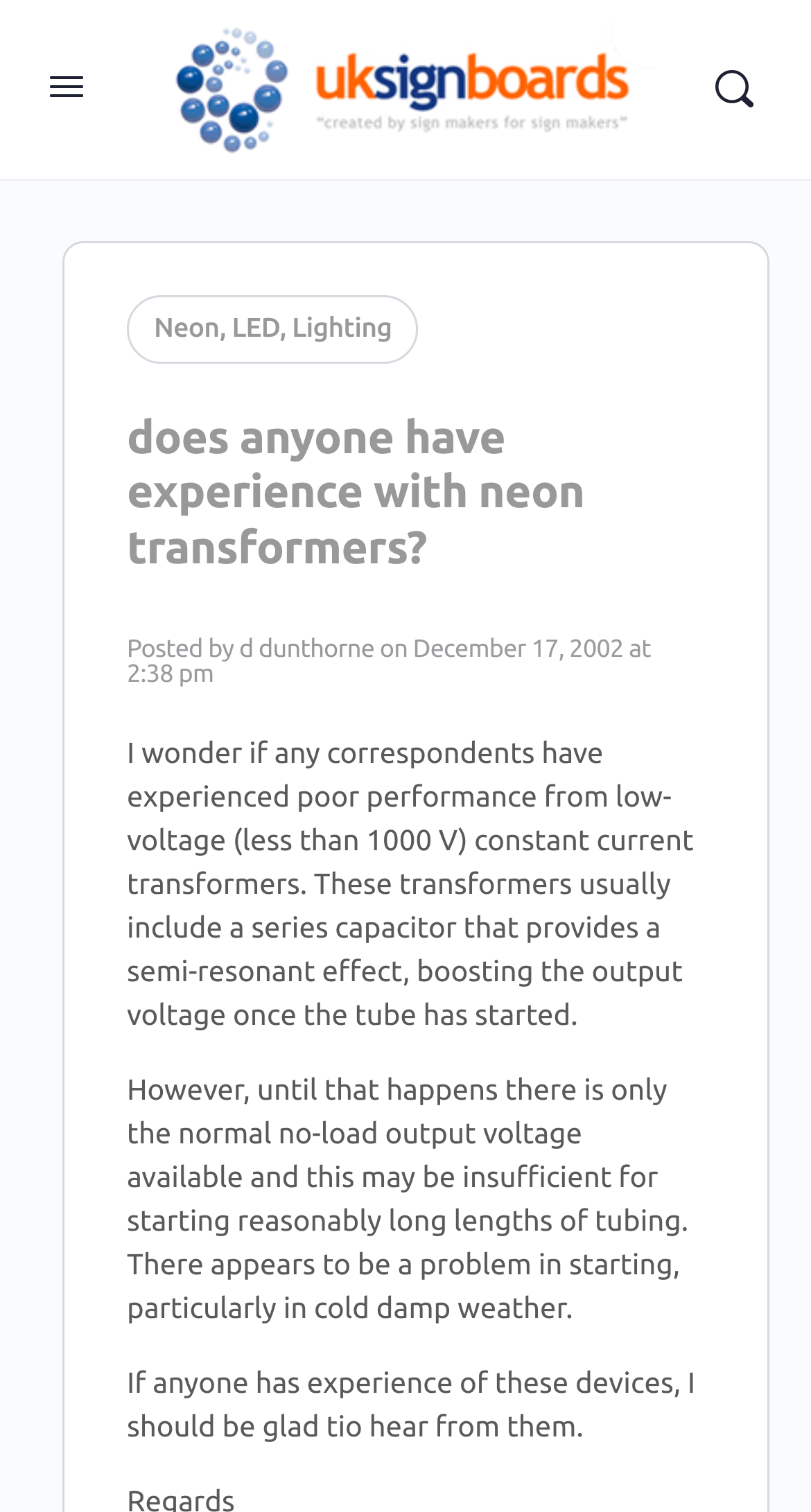Determine the bounding box coordinates for the UI element with the following description: "Neon, LED, Lighting". The coordinates should be four float numbers between 0 and 1, represented as [left, top, right, bottom].

[0.156, 0.195, 0.517, 0.241]